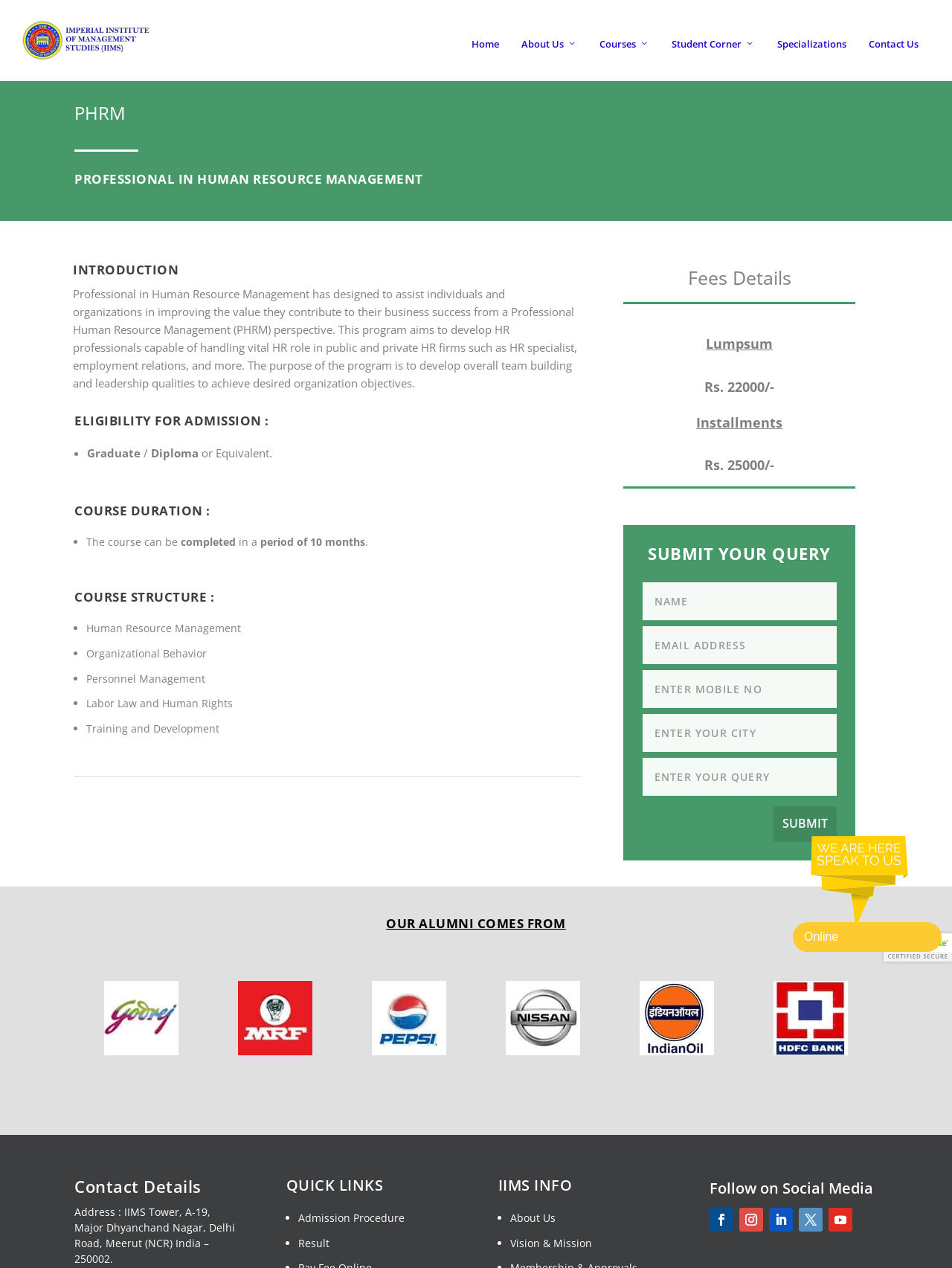Find the bounding box coordinates of the element to click in order to complete the given instruction: "Follow on Facebook."

[0.746, 0.96, 0.771, 0.979]